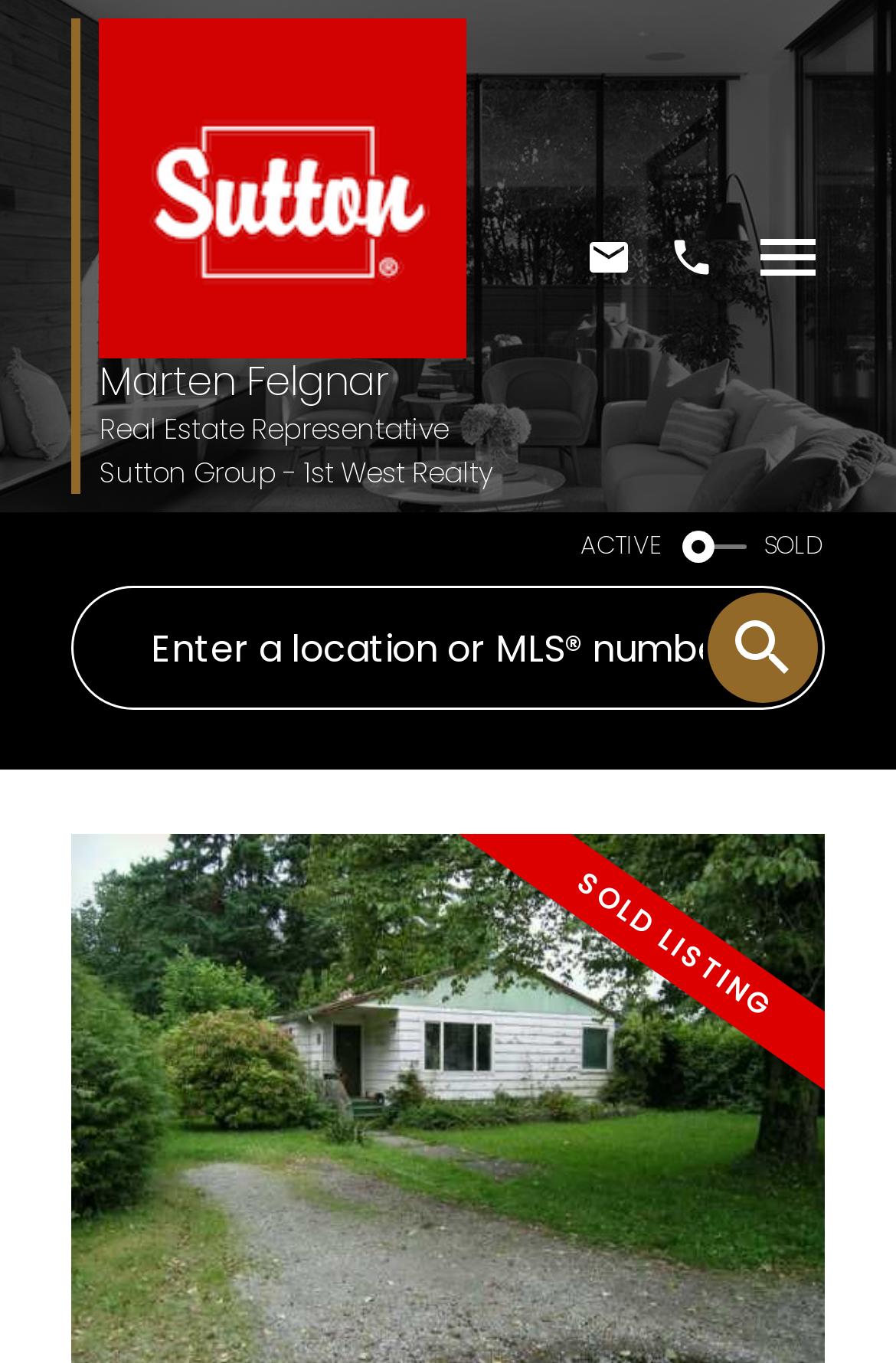What is the name of the real estate company?
Provide a comprehensive and detailed answer to the question.

I found the company name 'Sutton Group - 1st West Realty' in the static text element located at [0.111, 0.333, 0.549, 0.361] which is below the real estate representative's name.